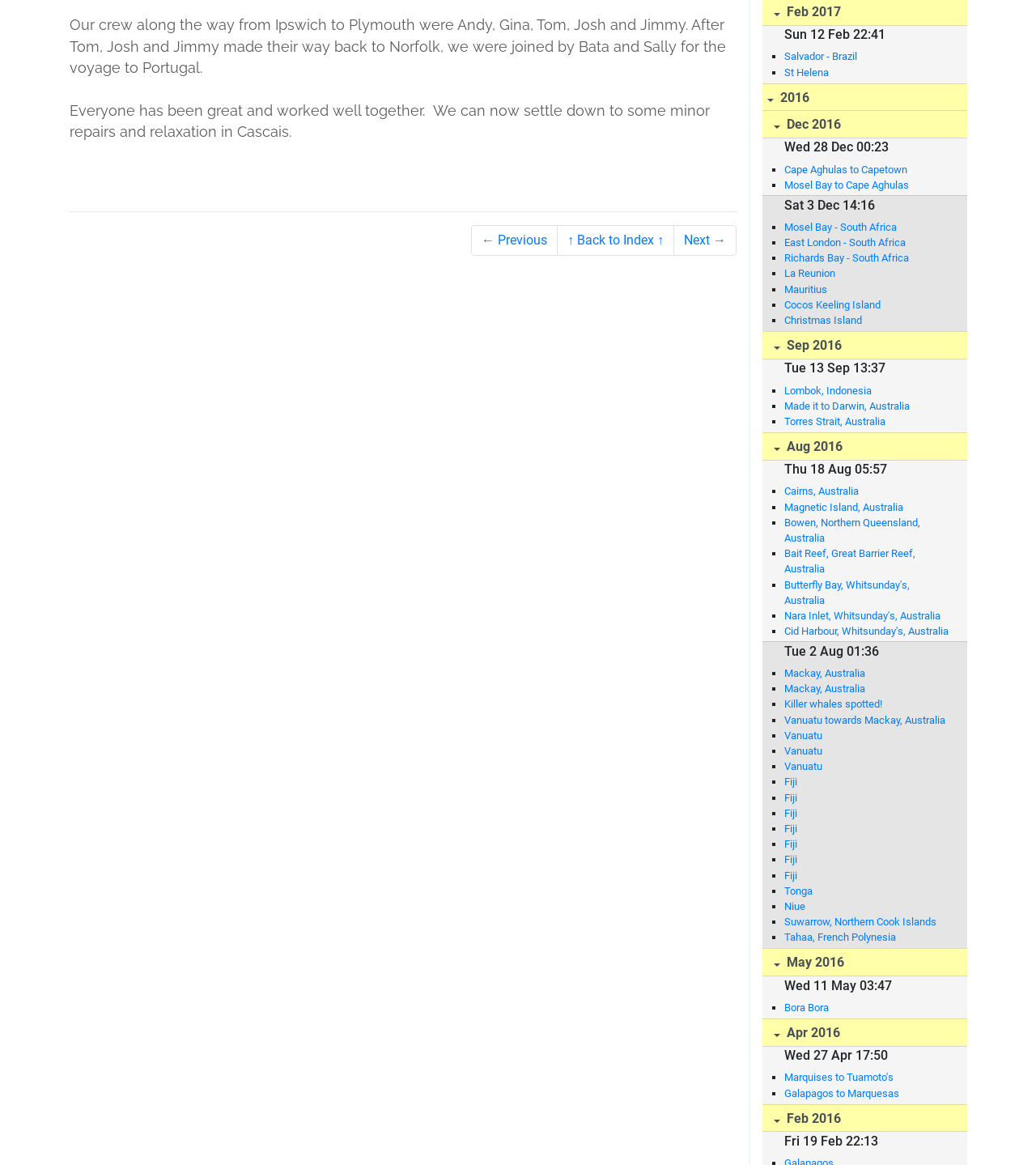Find the bounding box of the element with the following description: "May 2016". The coordinates must be four float numbers between 0 and 1, formatted as [left, top, right, bottom].

[0.736, 0.814, 0.934, 0.838]